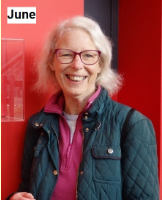Generate an elaborate caption that covers all aspects of the image.

This image features a cheerful woman named June, who is smiling warmly at the camera. She has light-colored hair and is wearing stylish eyeglasses with a thin frame, adding to her approachable look. Her outfit consists of a green quilted jacket layered over a pink shirt, which gives a comfortable and casual vibe. The background is a bold red, creating a vibrant contrast that highlights her expression and attire. This photo radiates positivity and friendliness, making it perfect for showcasing individuals involved in community activities or events like walking groups.